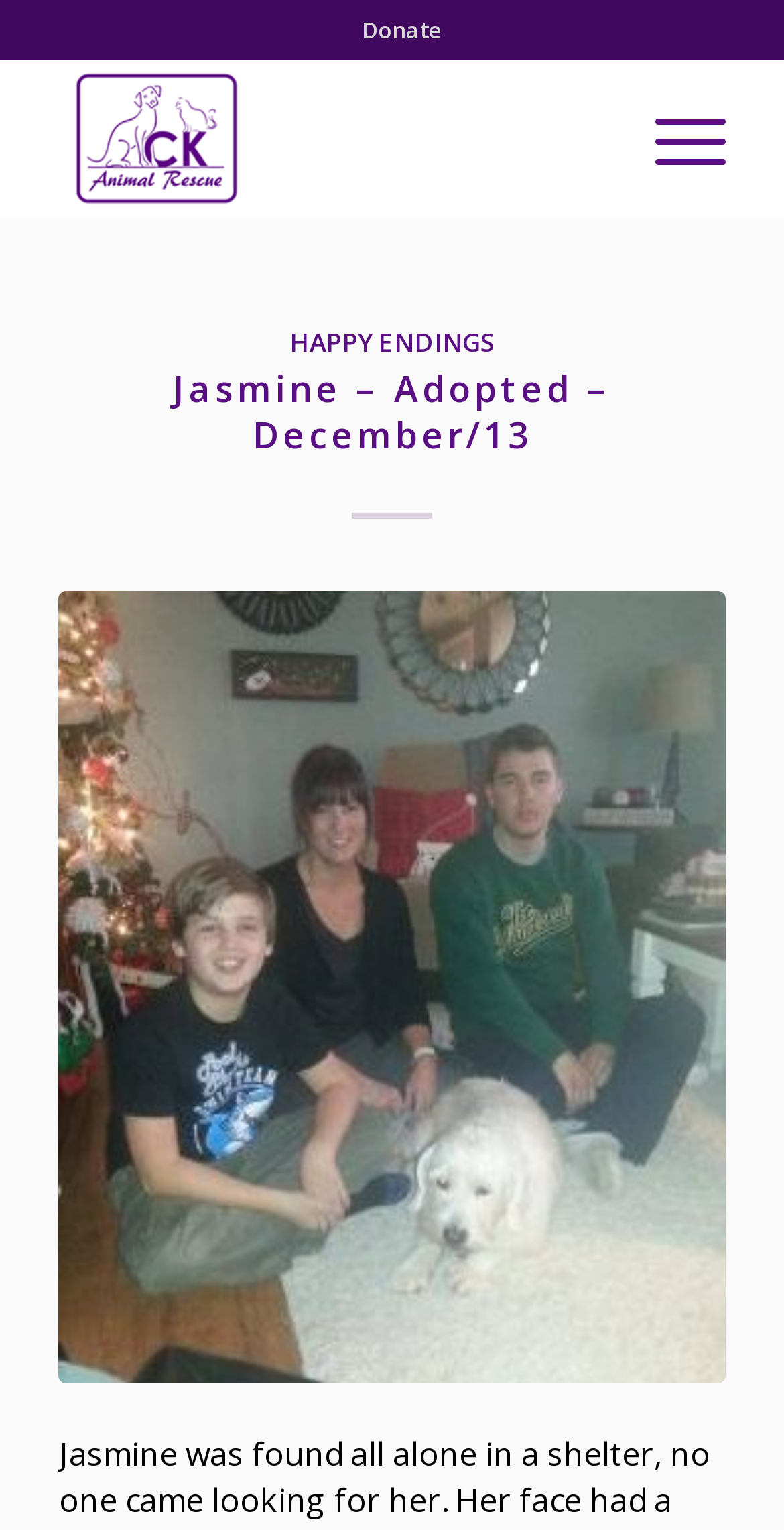What is the name of the adopted animal?
Using the image, provide a concise answer in one word or a short phrase.

Jasmine